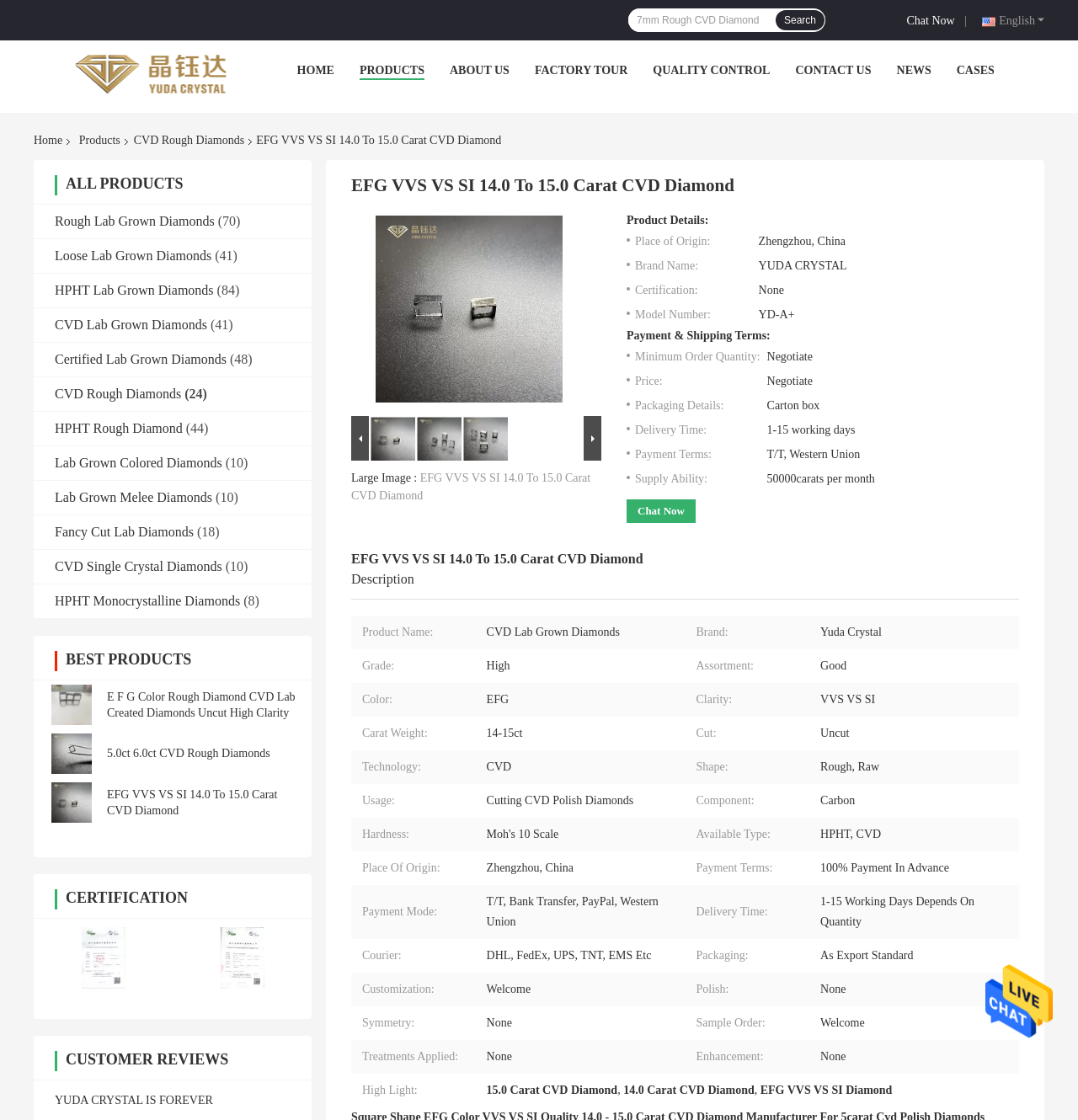Please find the bounding box coordinates of the element that you should click to achieve the following instruction: "Chat with the company". The coordinates should be presented as four float numbers between 0 and 1: [left, top, right, bottom].

[0.841, 0.01, 0.892, 0.026]